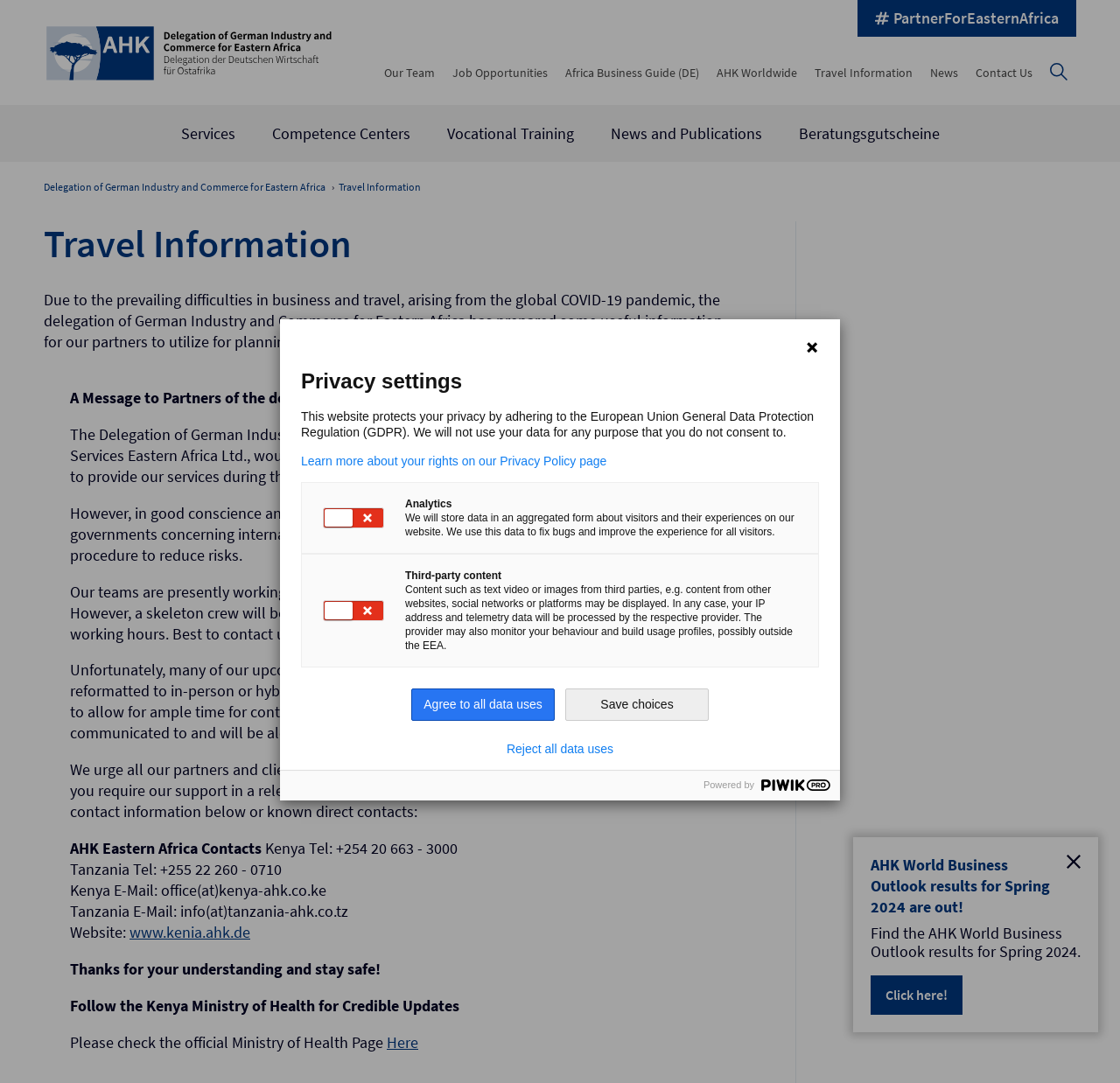Please determine the bounding box coordinates of the area that needs to be clicked to complete this task: 'Click on the 'Here' link for credible updates'. The coordinates must be four float numbers between 0 and 1, formatted as [left, top, right, bottom].

[0.345, 0.953, 0.373, 0.971]